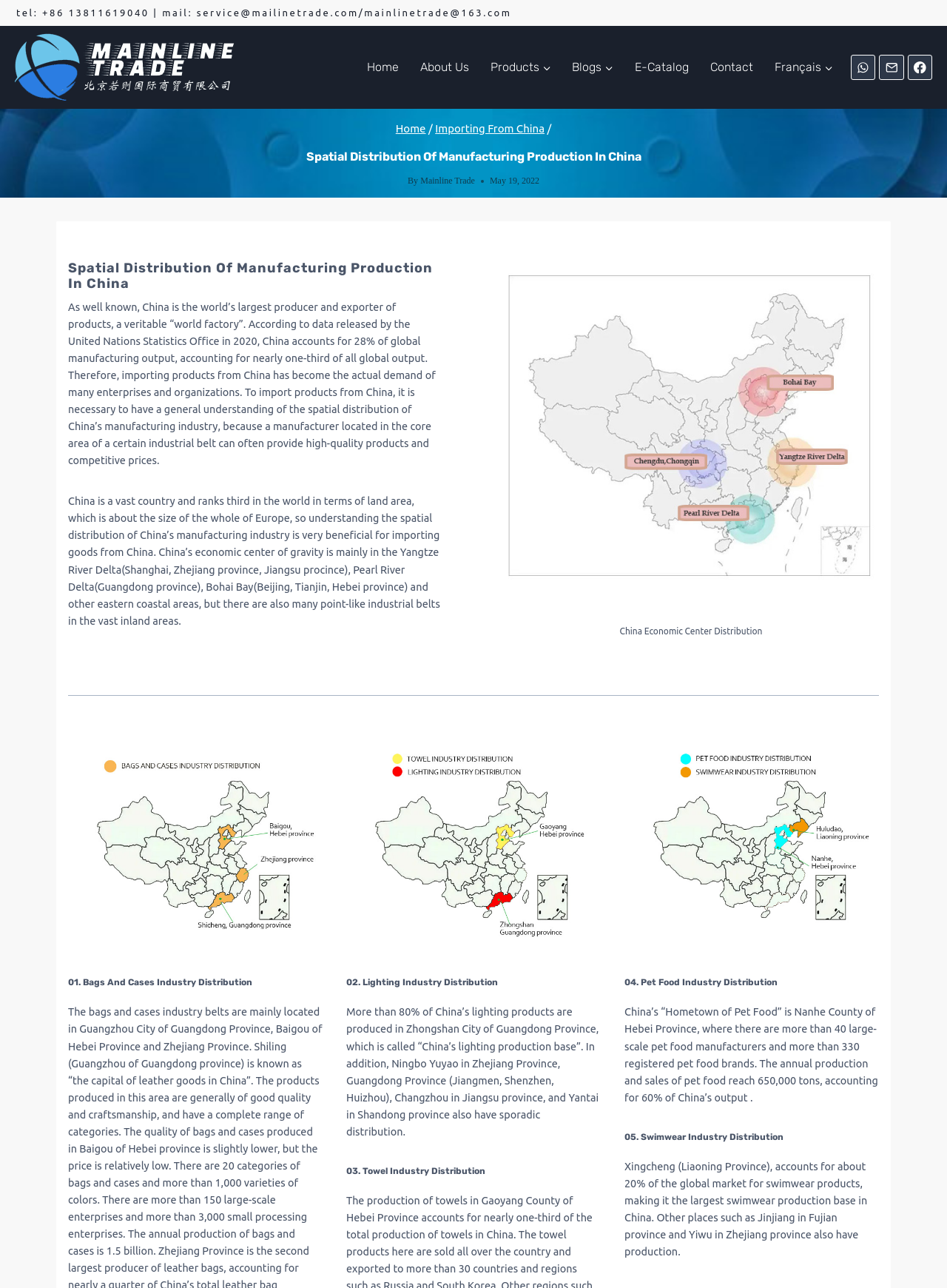What is the main topic of the webpage?
Please interpret the details in the image and answer the question thoroughly.

The main topic of the webpage can be determined by looking at the heading element that says 'Spatial Distribution Of Manufacturing Production In China'. This heading is prominent and appears at the top of the webpage, indicating that it is the main topic.